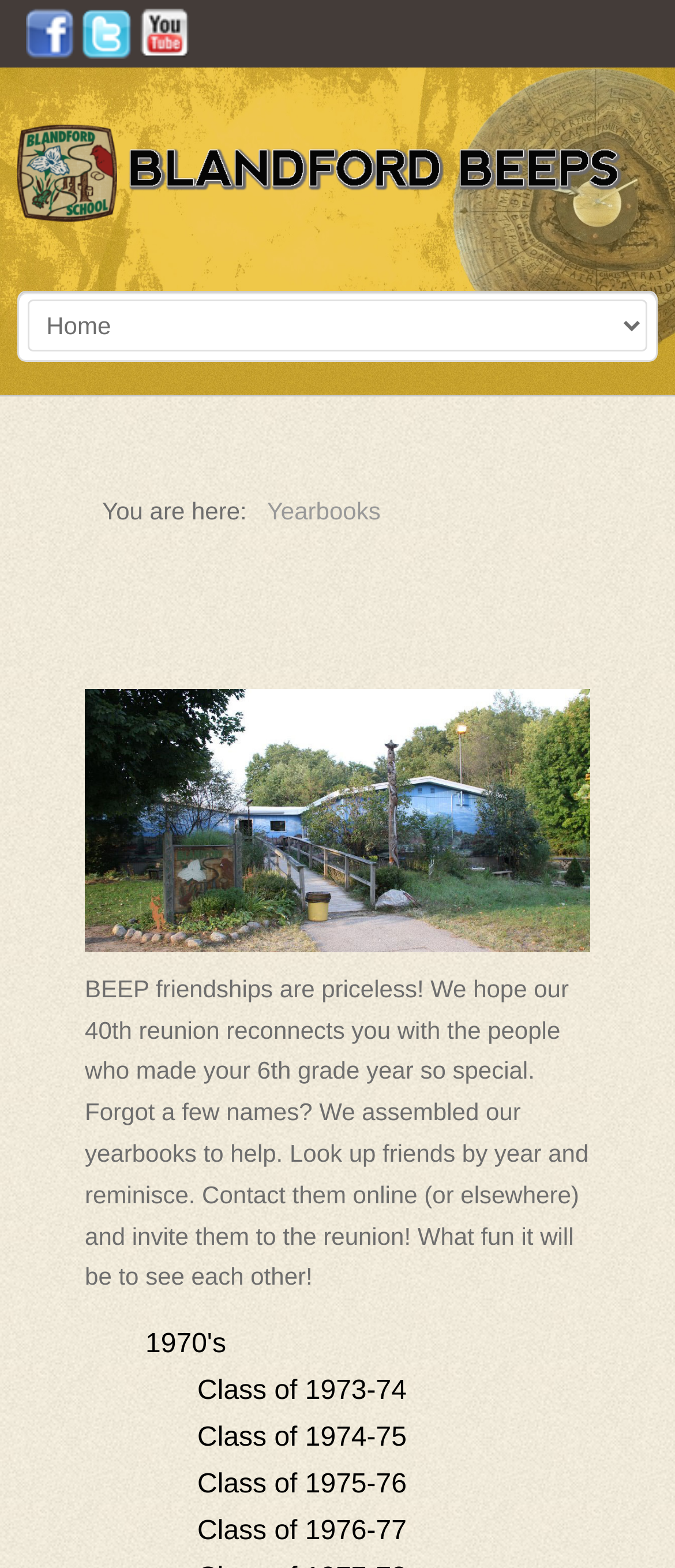Describe the entire webpage, focusing on both content and design.

The webpage is dedicated to the Blandford School in Grand Rapids, MI, an alternative environmental school for 6th graders in the GRPS school system since 1973. 

At the top left corner, there are three social media links: Facebook, Twitter, and YouTube, each accompanied by an image. 

Below these social media links, there is a horizontal navigation bar with a combobox and a link. The combobox has a popup menu, but it is not expanded. 

Further down, there is a navigation section labeled "Breadcrumbs" that displays the current location as "Yearbooks". 

To the right of the navigation section, there is a large image that takes up most of the width of the page. 

Below the image, there is a paragraph of text that welcomes users to the 40th reunion of the Blandford School and explains the purpose of the webpage, which is to help users reconnect with their 6th-grade friends by looking up yearbooks and contacting them online. 

At the bottom of the page, there are several links to different yearbooks, organized by class year, ranging from the 1970s to 1976-77.